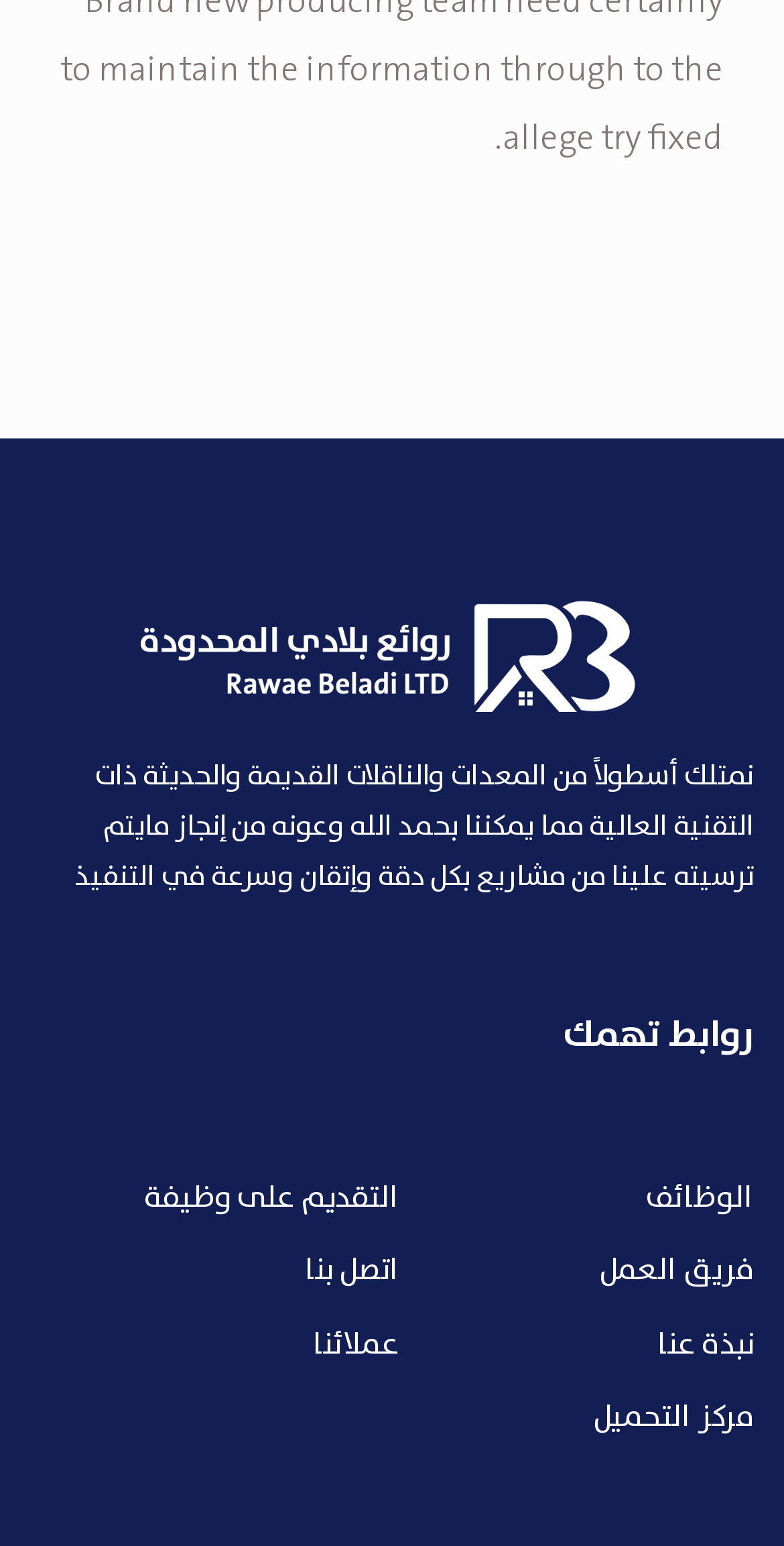Provide a single word or phrase to answer the given question: 
What is the main service provided by this company?

Equipment and transportation